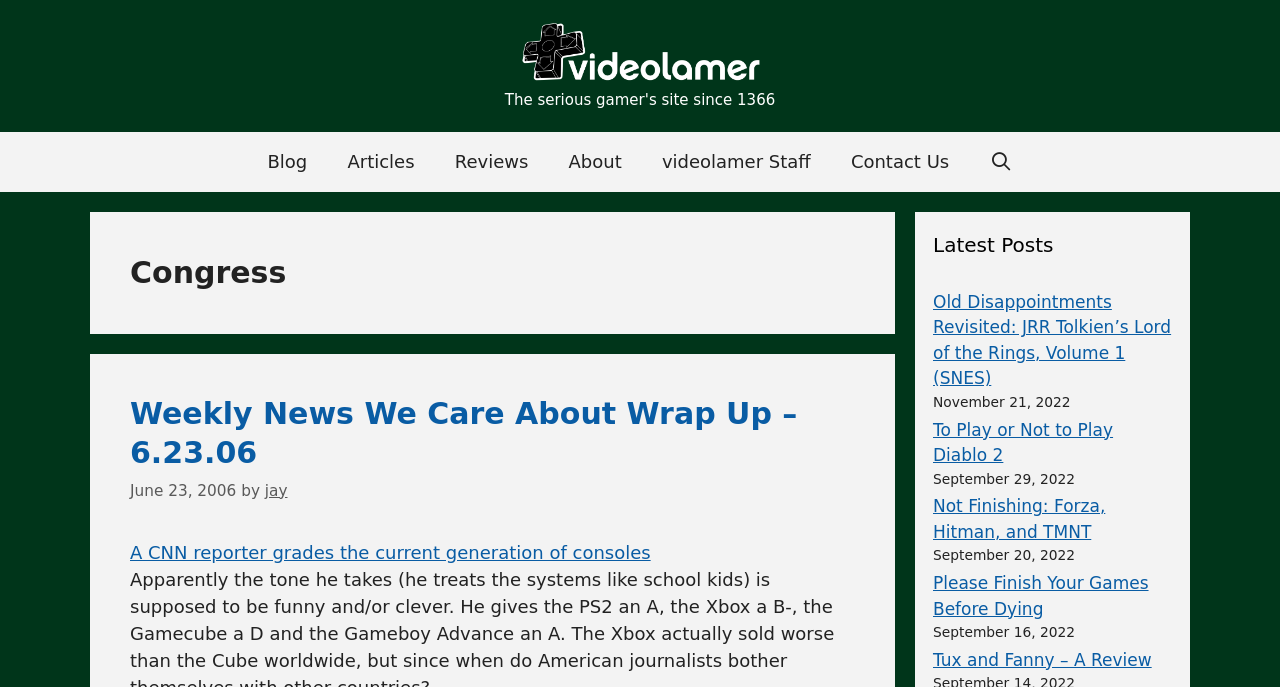Calculate the bounding box coordinates of the UI element given the description: "Contact Us".

[0.649, 0.192, 0.757, 0.279]